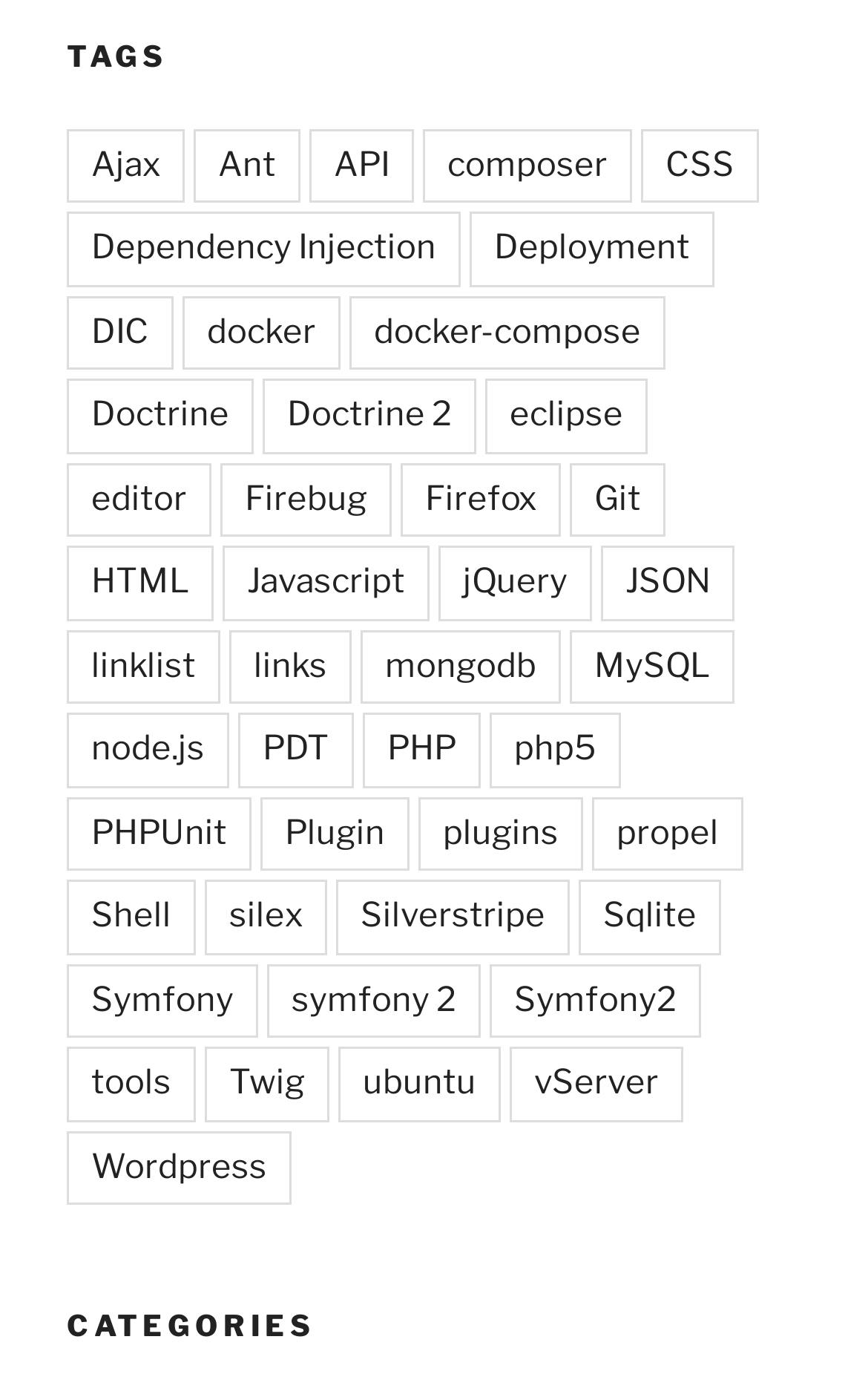Use a single word or phrase to answer the question: 
What is the last link under the 'TAGS' heading?

Wordpress